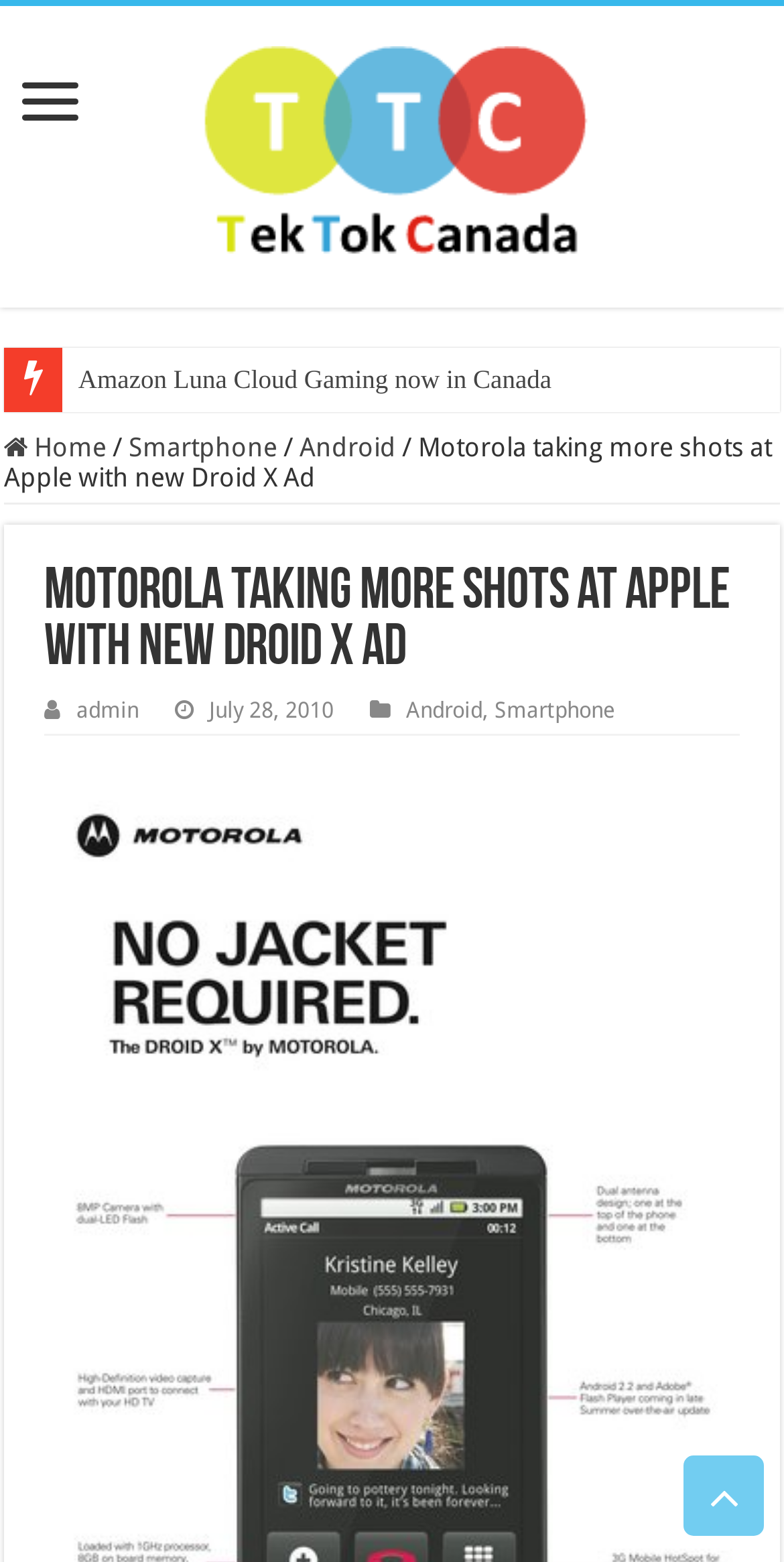Please specify the coordinates of the bounding box for the element that should be clicked to carry out this instruction: "Go to Amazon Luna Cloud Gaming page". The coordinates must be four float numbers between 0 and 1, formatted as [left, top, right, bottom].

[0.079, 0.223, 0.724, 0.264]